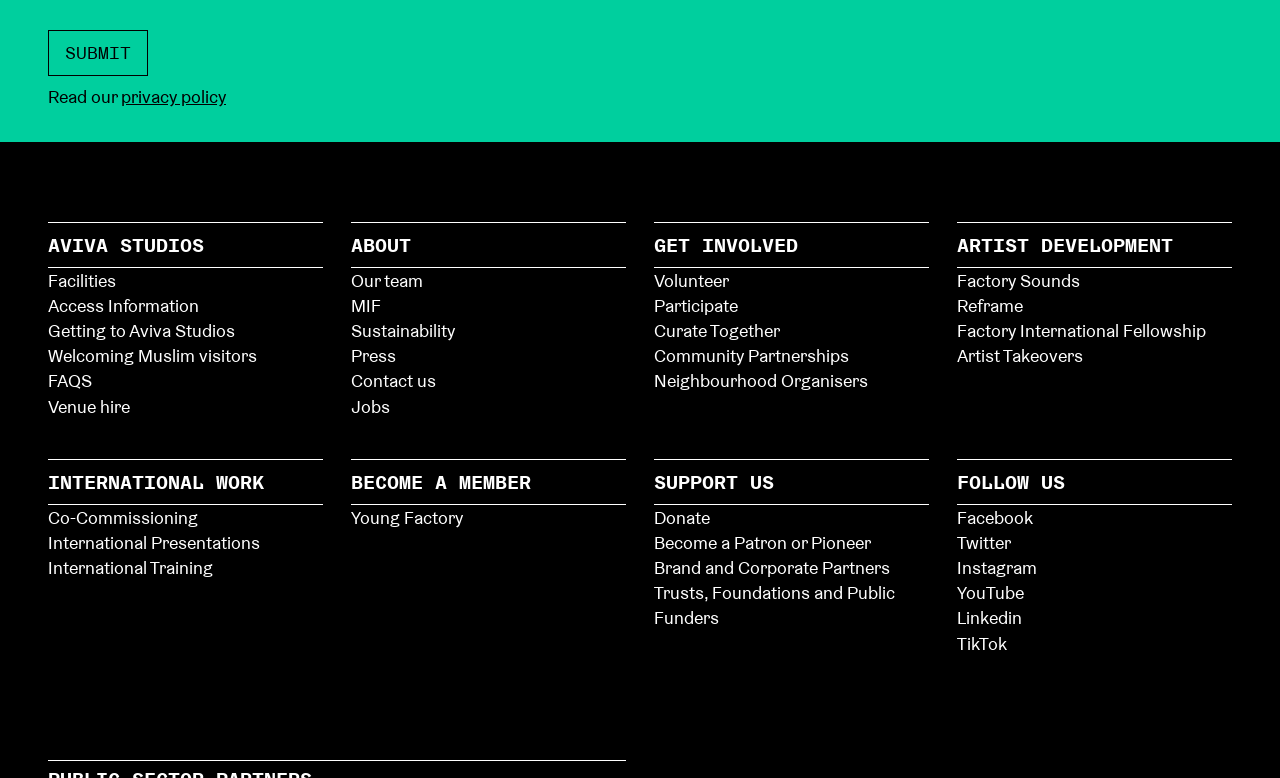Please answer the following question using a single word or phrase: 
What is the name of the studio?

Aviva Studios